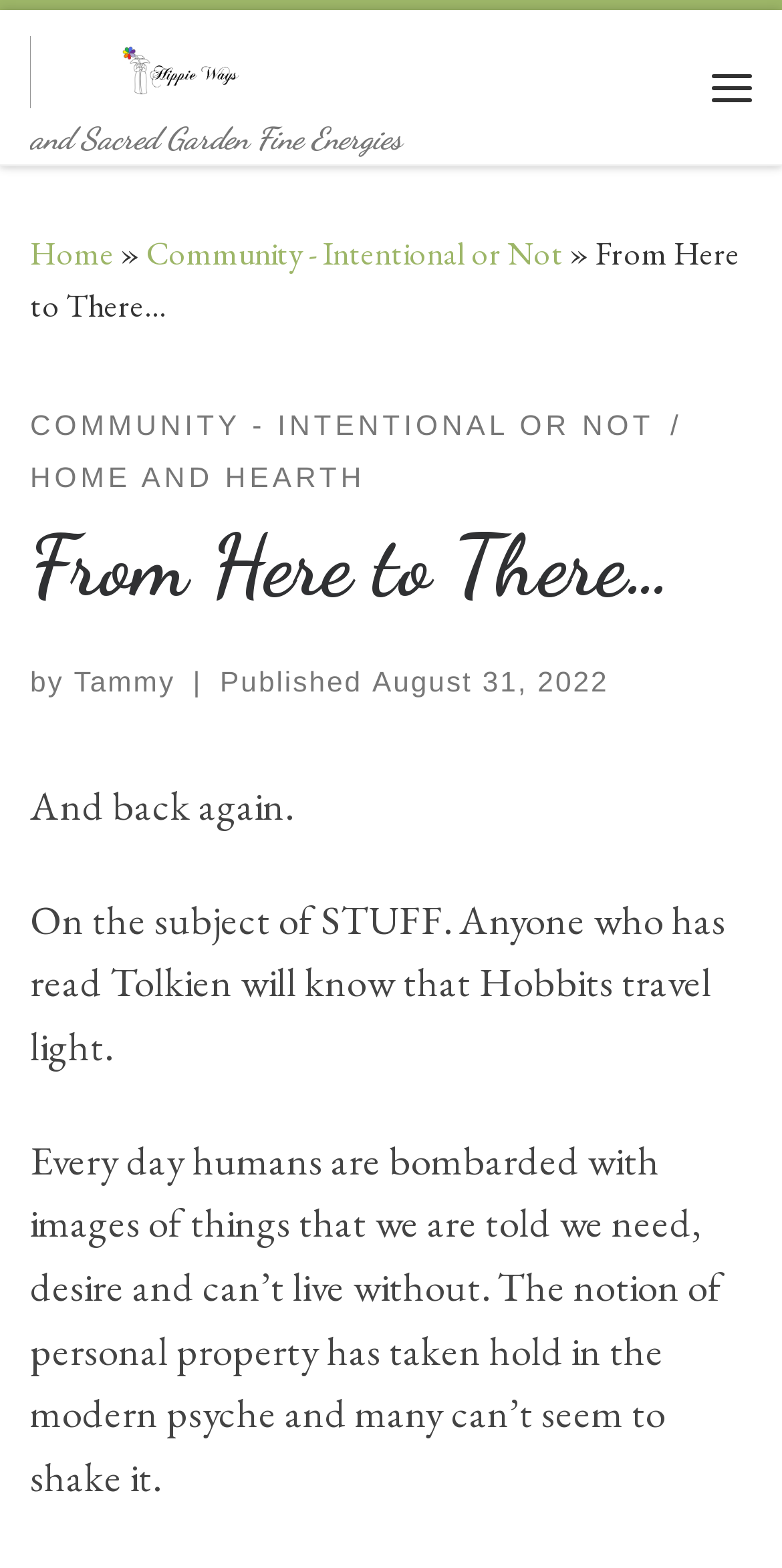What is the topic of the article?
Provide a detailed answer to the question, using the image to inform your response.

The topic of the article is mentioned in the sentence 'On the subject of STUFF.' which is a StaticText element with the text 'On the subject of STUFF.' and bounding box coordinates [0.038, 0.57, 0.928, 0.684].